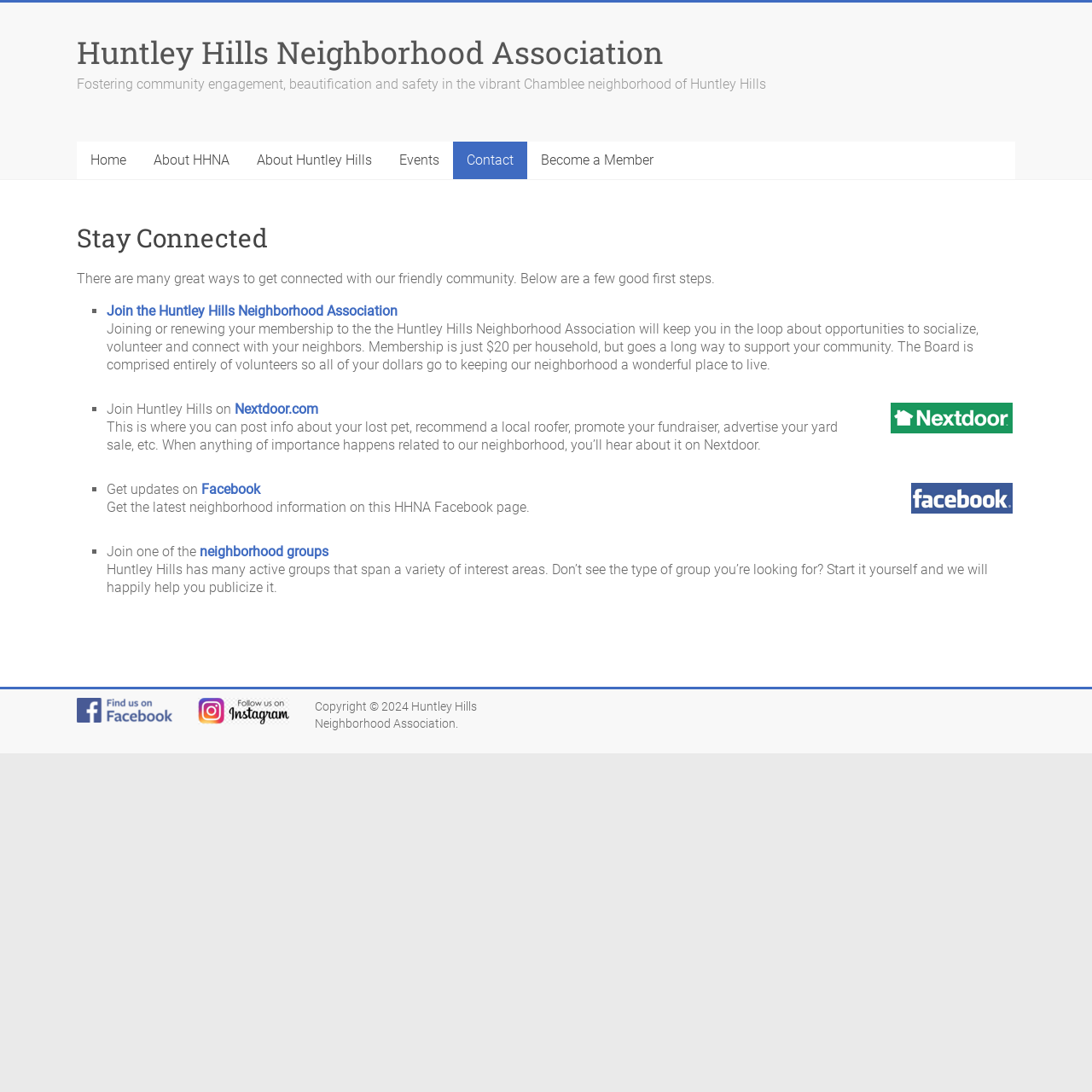Reply to the question with a single word or phrase:
What is the cost of membership to the Huntley Hills Neighborhood Association?

$20 per household